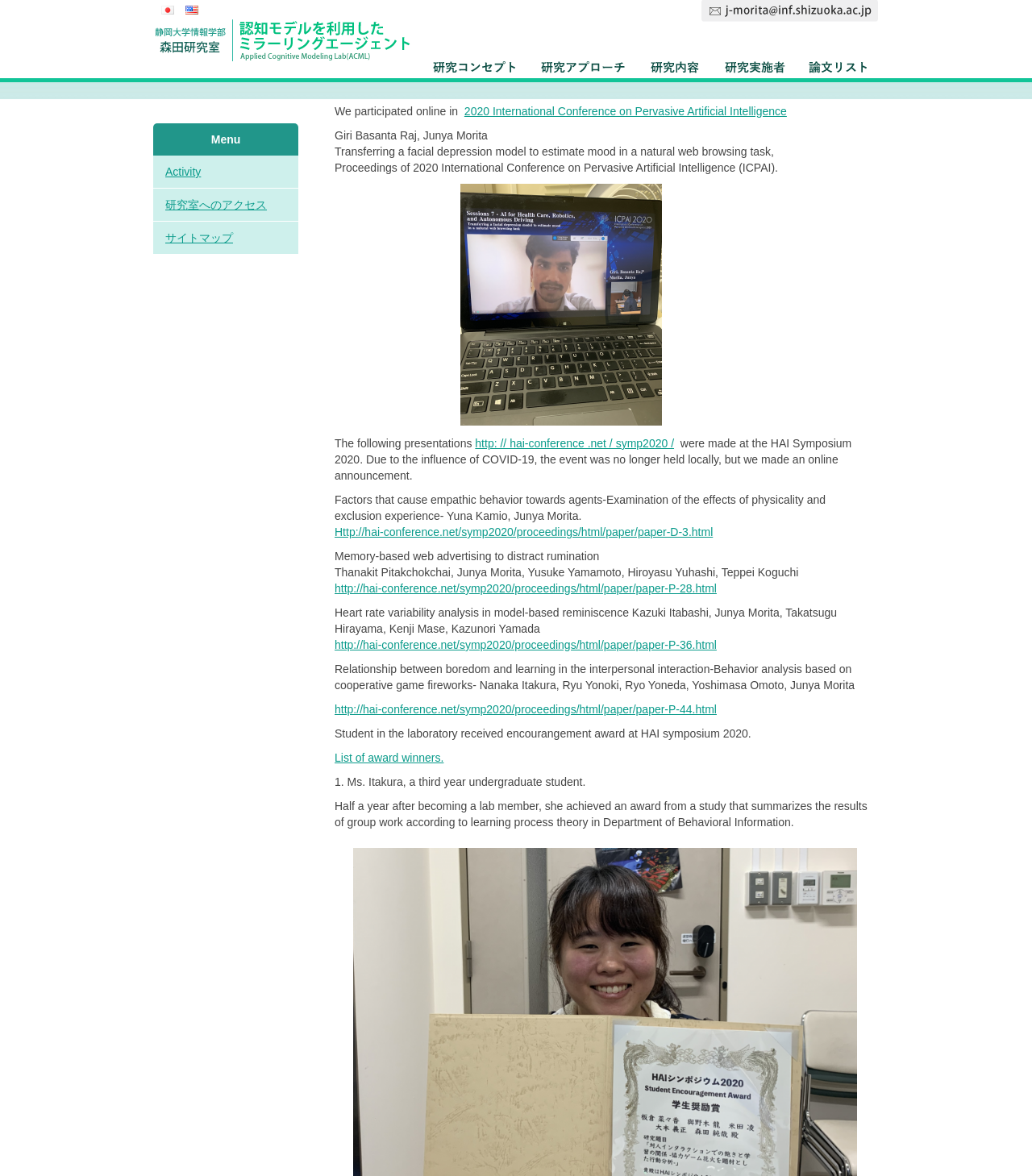Determine the bounding box coordinates for the UI element described. Format the coordinates as (top-left x, top-left y, bottom-right x, bottom-right y) and ensure all values are between 0 and 1. Element description: Http://hai-conference.net/symp2020/proceedings/html/paper/paper-D-3.html

[0.324, 0.447, 0.691, 0.458]